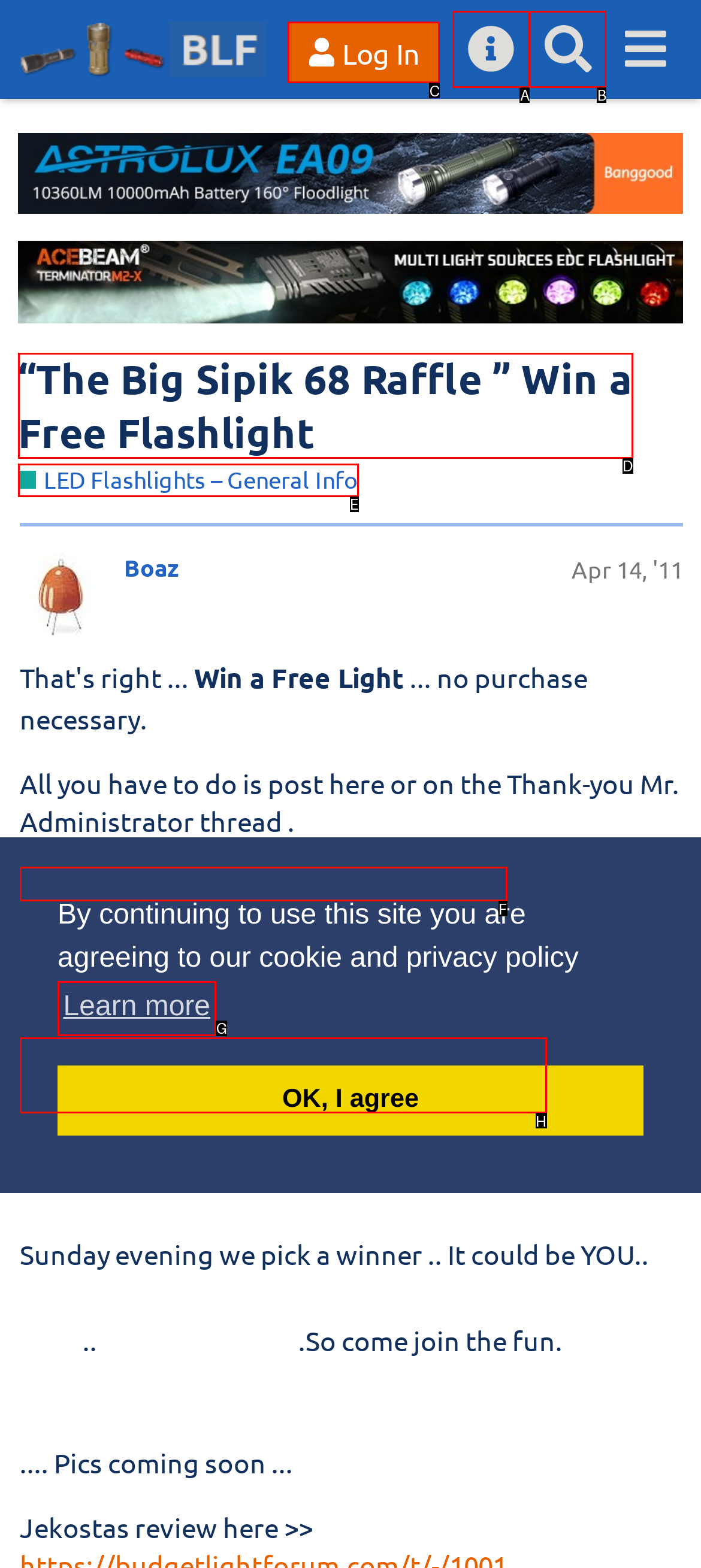Given the task: Click the 'Log In' button, tell me which HTML element to click on.
Answer with the letter of the correct option from the given choices.

C